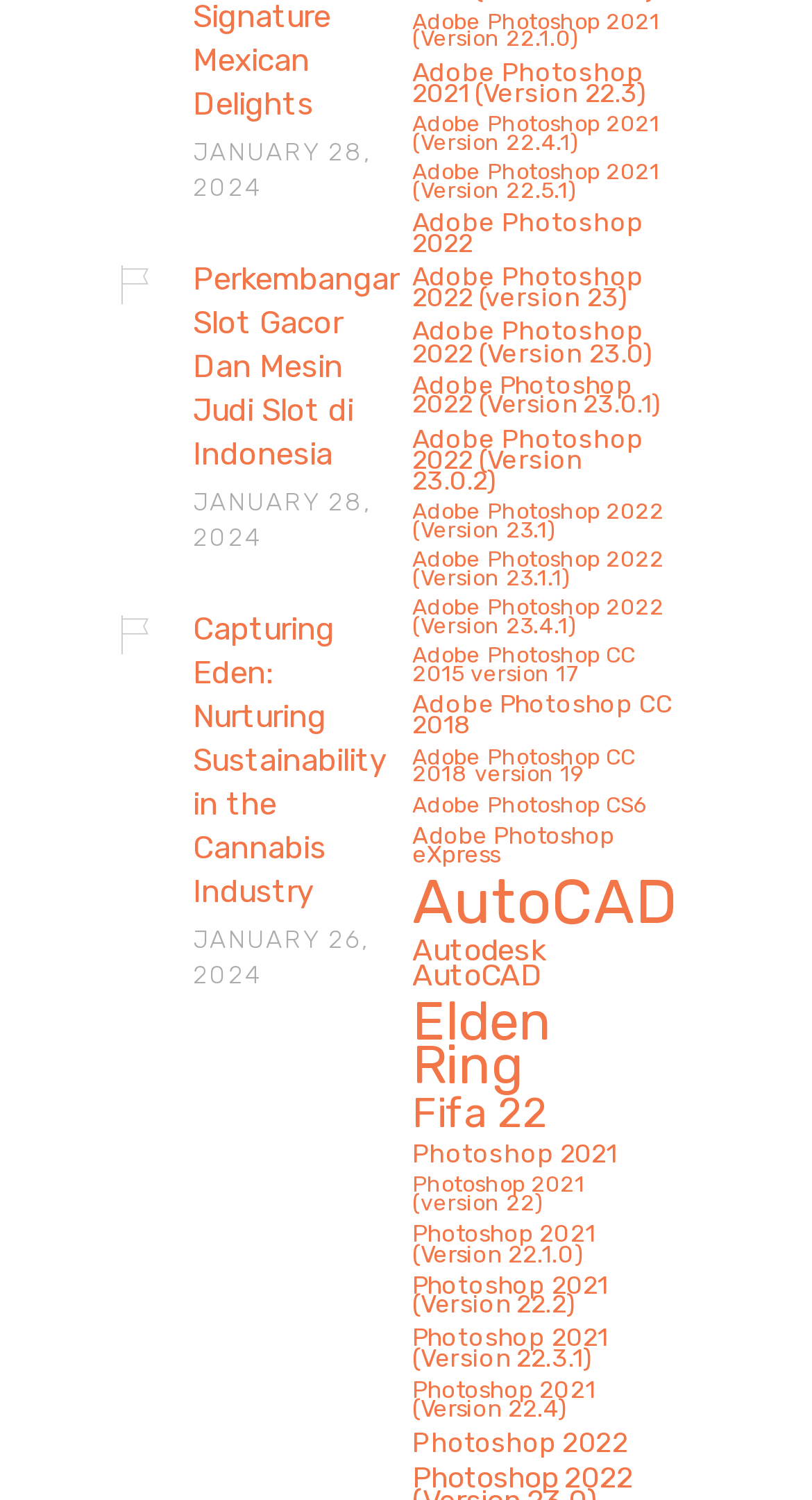Kindly provide the bounding box coordinates of the section you need to click on to fulfill the given instruction: "Read Perkembangan Slot Gacor Dan Mesin Judi Slot di Indonesia".

[0.237, 0.172, 0.501, 0.318]